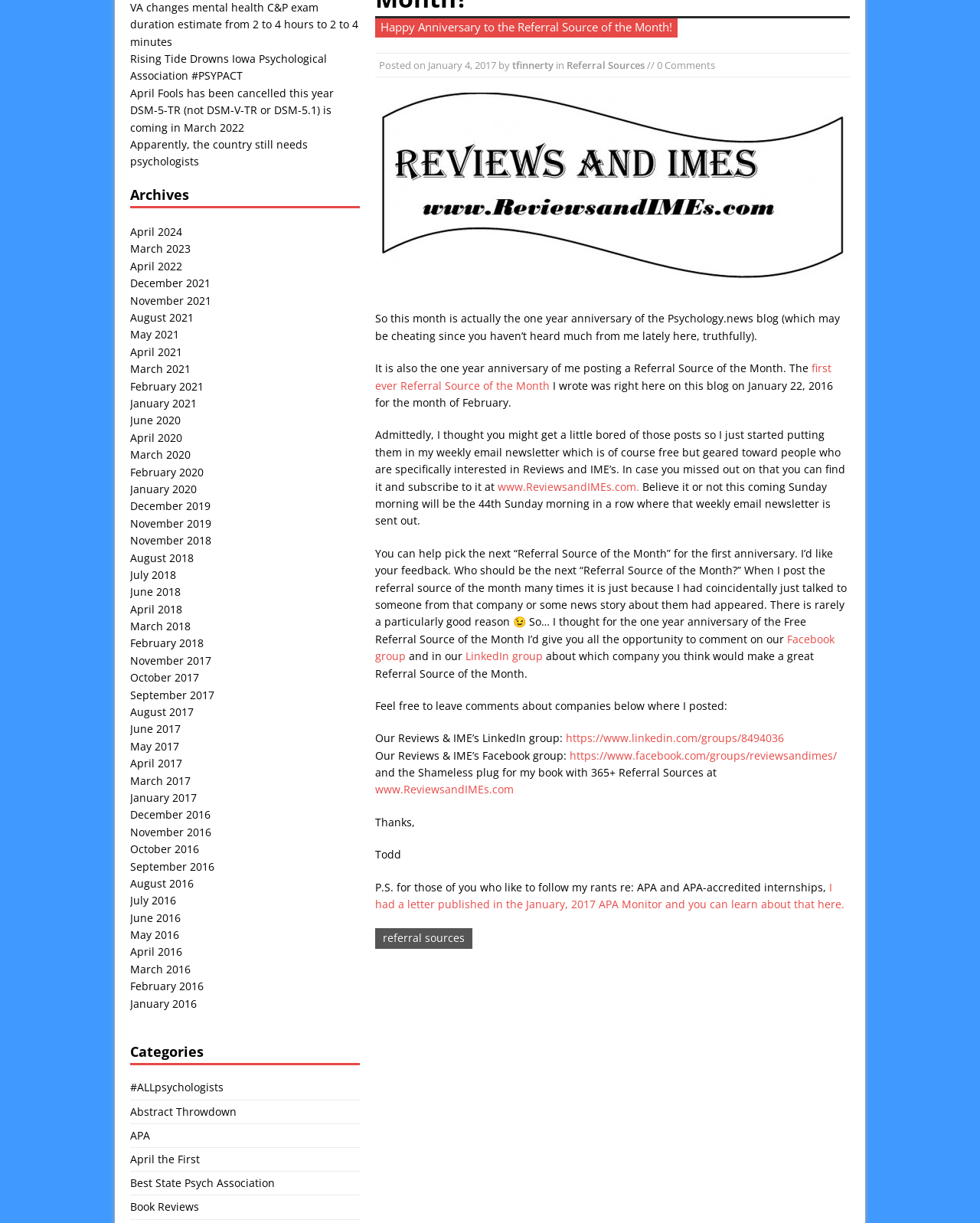Identify the bounding box for the UI element described as: "USB Connection for Mouse". Ensure the coordinates are four float numbers between 0 and 1, formatted as [left, top, right, bottom].

None